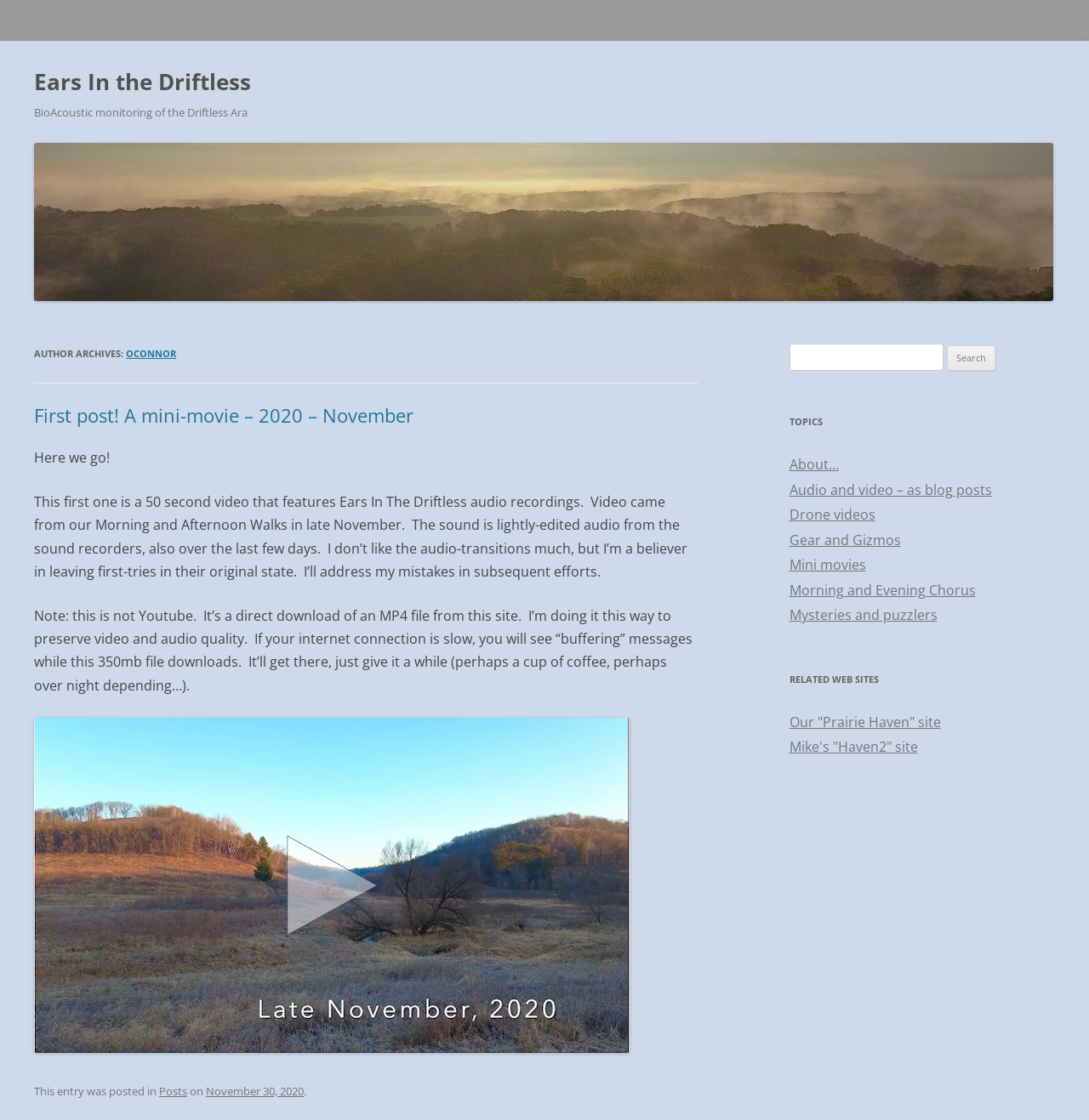Determine the bounding box coordinates of the clickable element to achieve the following action: 'Read the 'First post! A mini-movie – 2020 – November' article'. Provide the coordinates as four float values between 0 and 1, formatted as [left, top, right, bottom].

[0.031, 0.359, 0.38, 0.382]